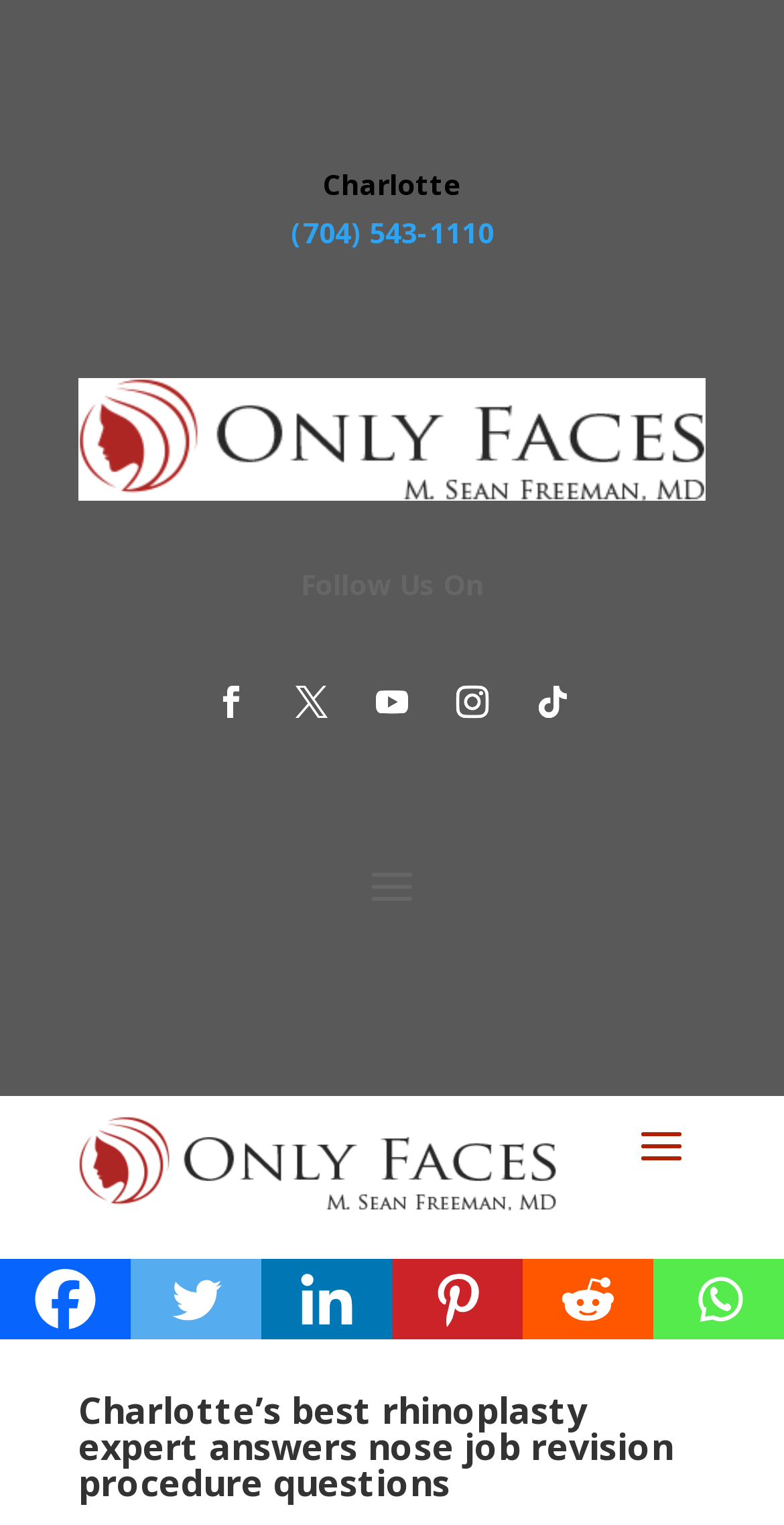Find and specify the bounding box coordinates that correspond to the clickable region for the instruction: "Read about nose job revision procedure questions".

[0.1, 0.912, 0.9, 0.997]